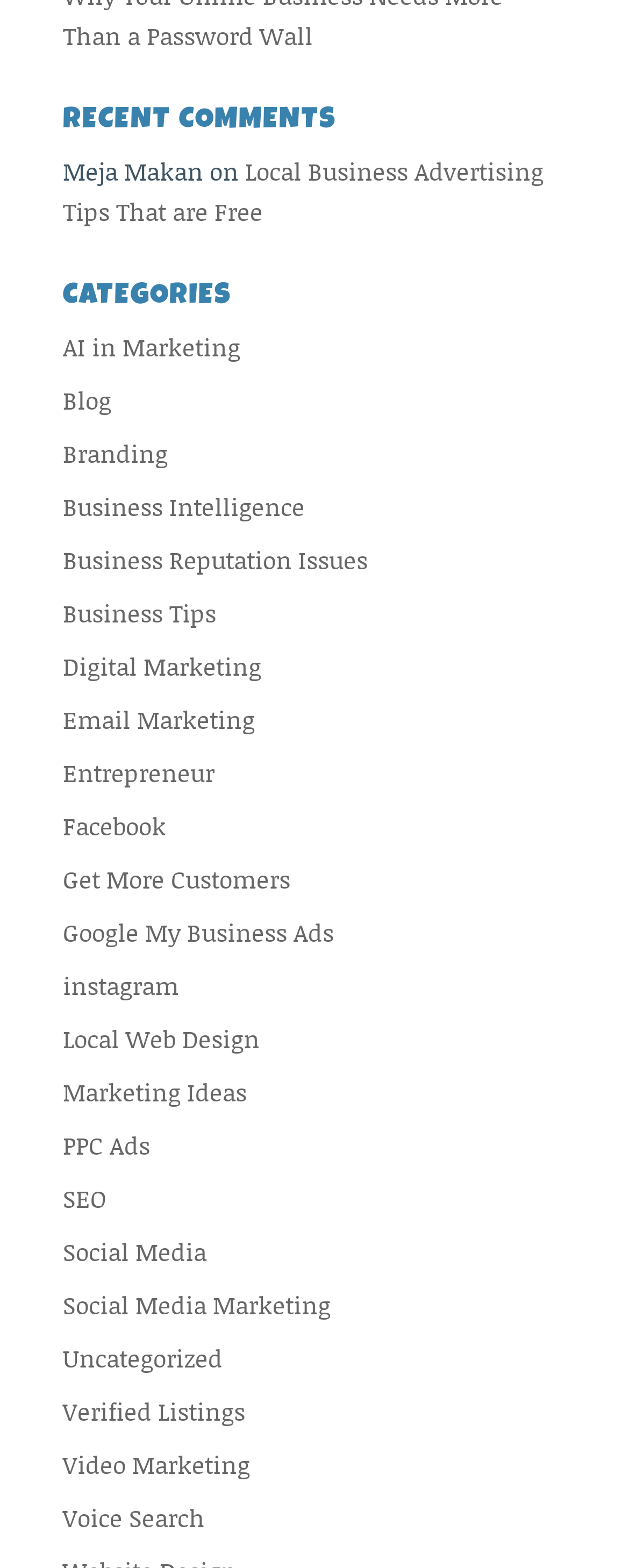Provide your answer in a single word or phrase: 
What is the first recent comment?

Meja Makan